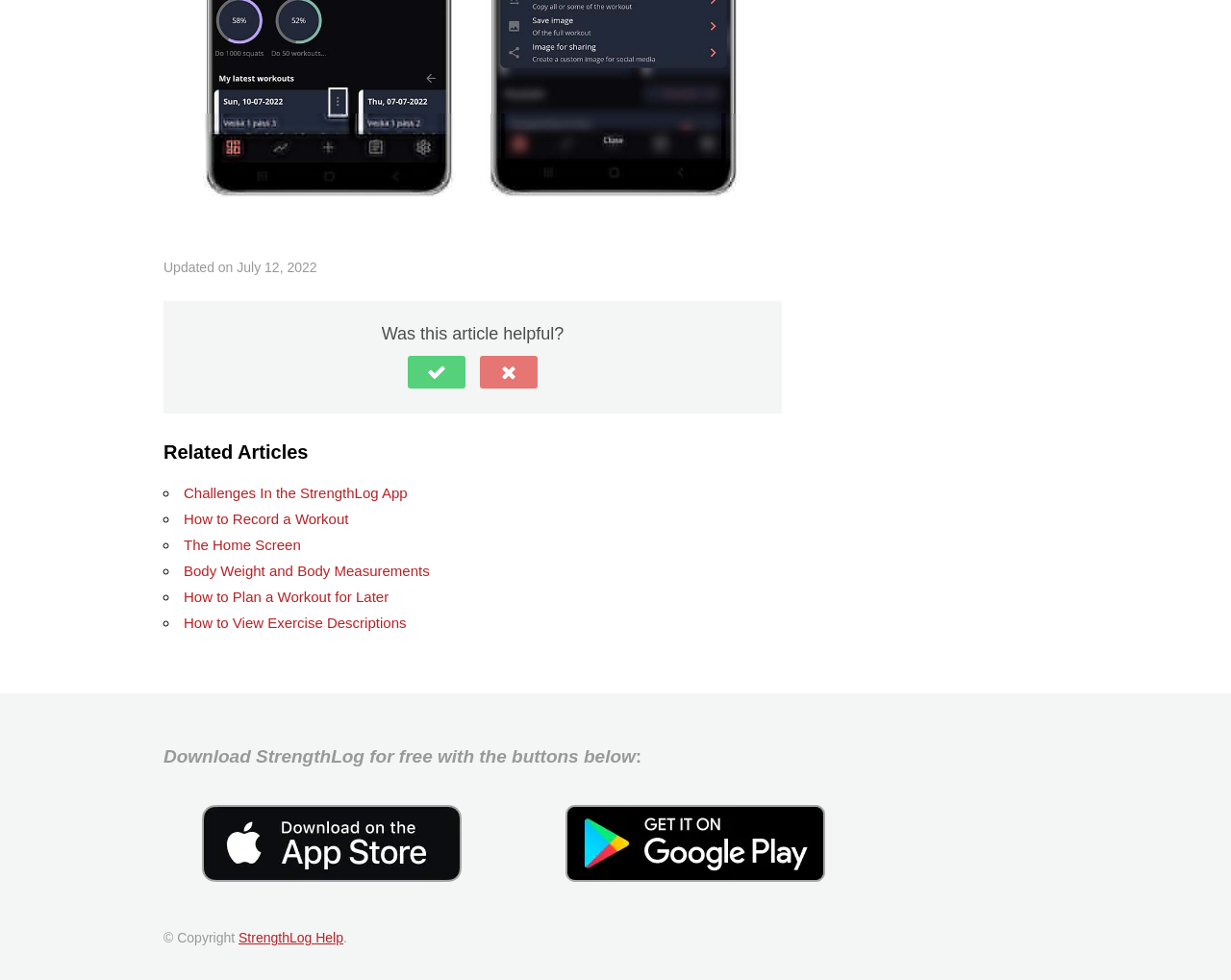What is the copyright information at the bottom?
With the help of the image, please provide a detailed response to the question.

The copyright information at the bottom of the webpage mentions 'Copyright' followed by a link to 'StrengthLog Help', indicating that the content is owned by StrengthLog Help.